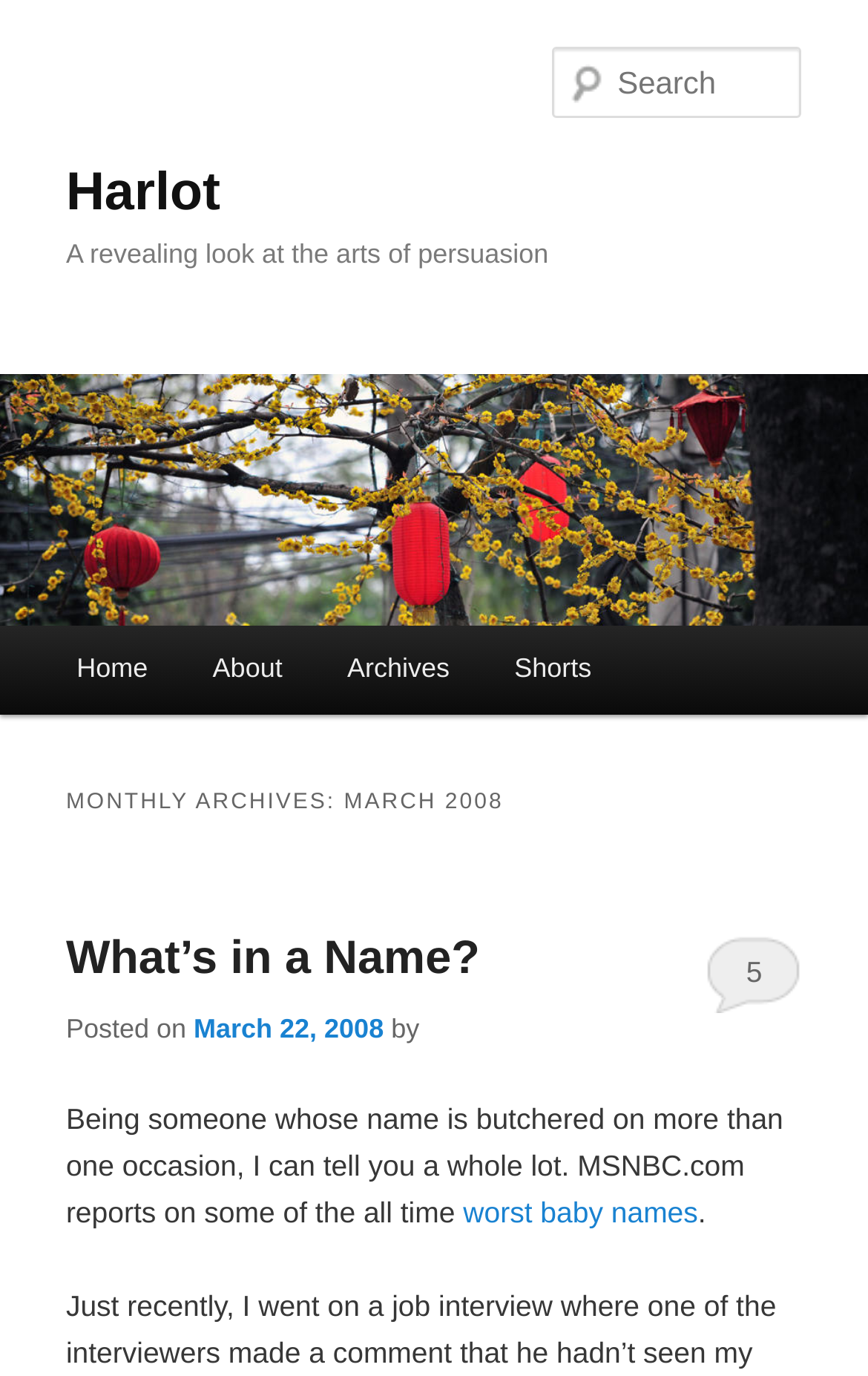Pinpoint the bounding box coordinates of the clickable element to carry out the following instruction: "Learn about the worst baby names."

[0.534, 0.869, 0.804, 0.893]